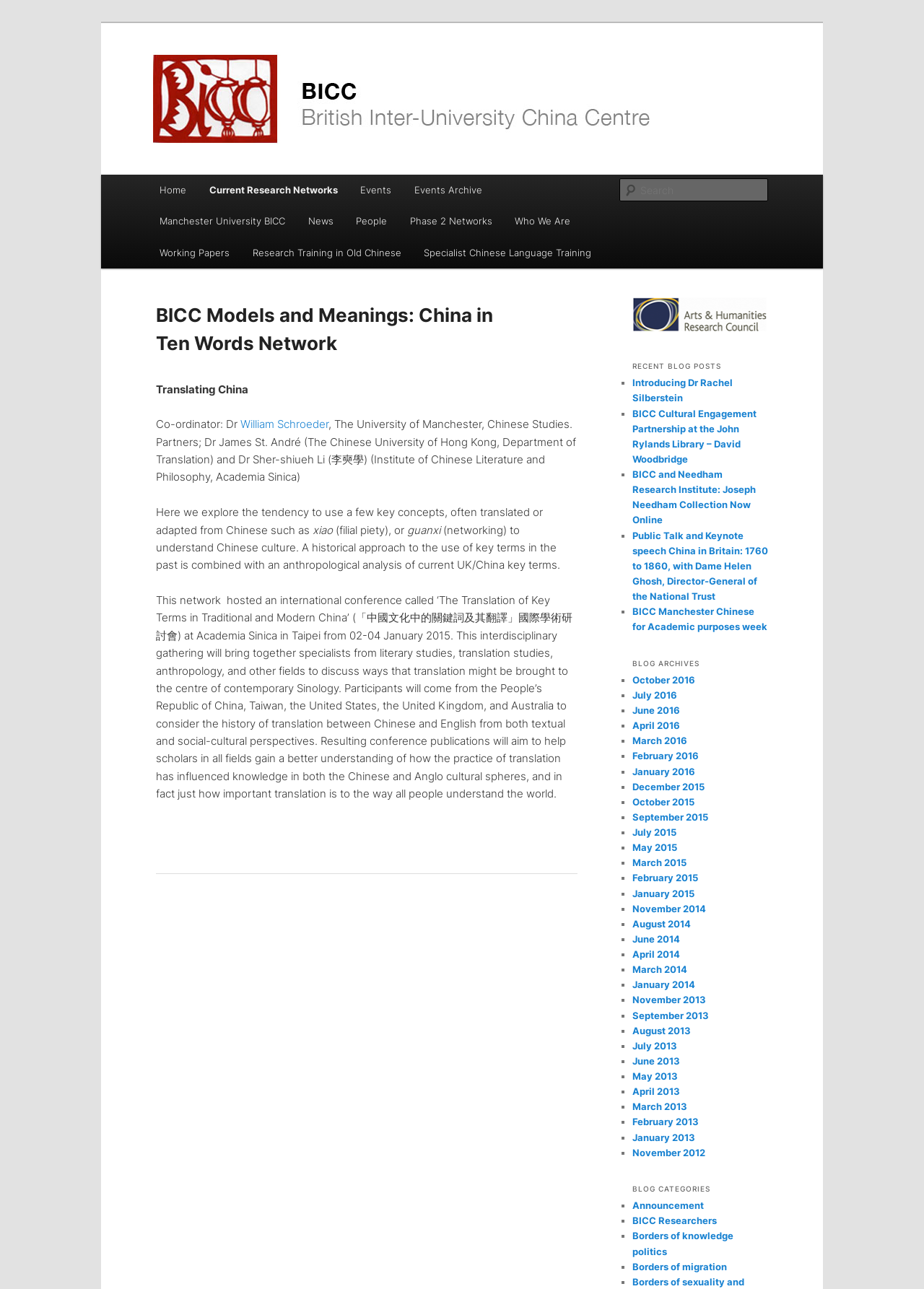Answer the following query with a single word or phrase:
What is the name of the research network?

BICC Models and Meanings: China in Ten Words Network